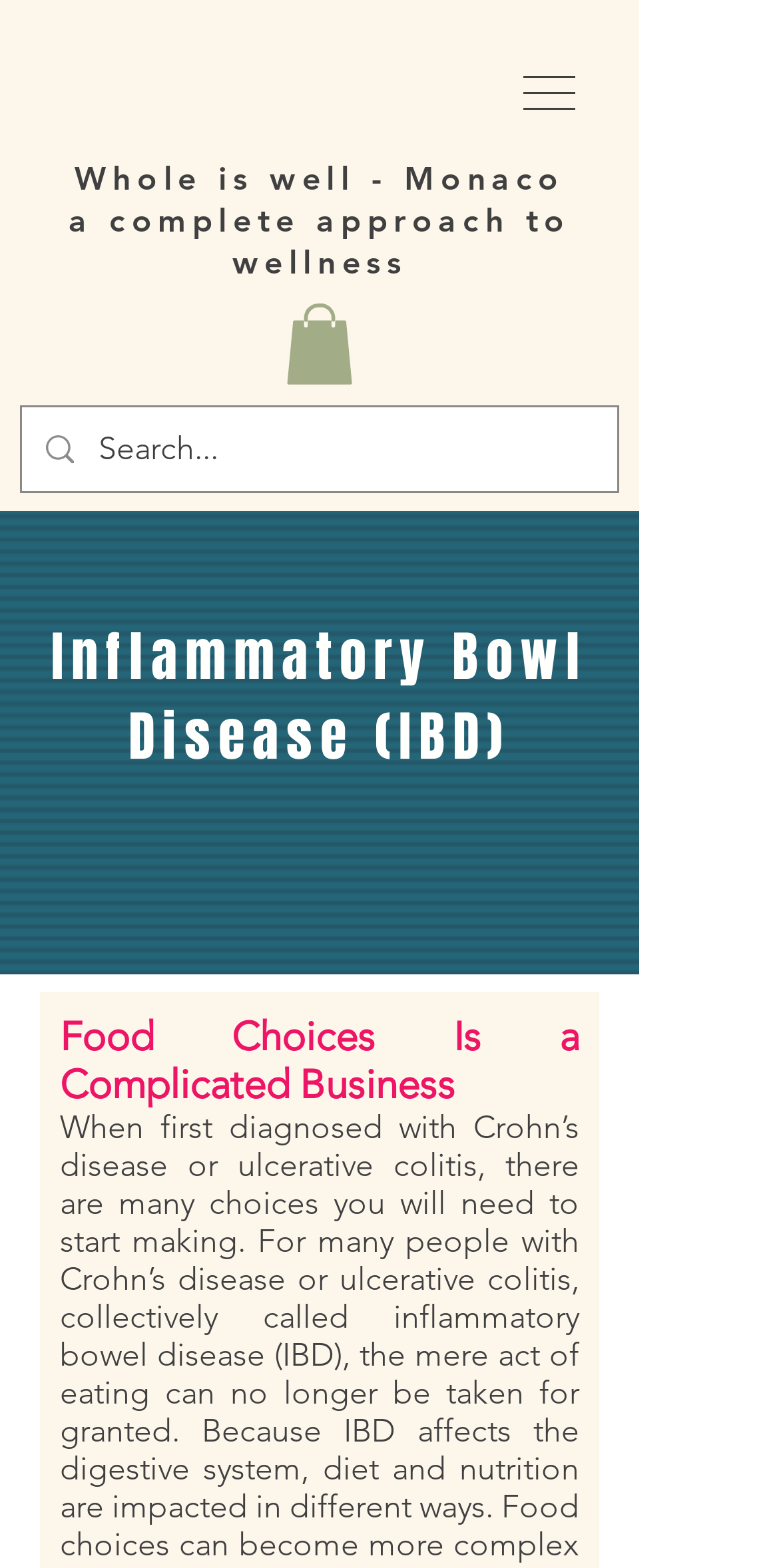Respond with a single word or short phrase to the following question: 
What is the theme of the webpage?

Wellness